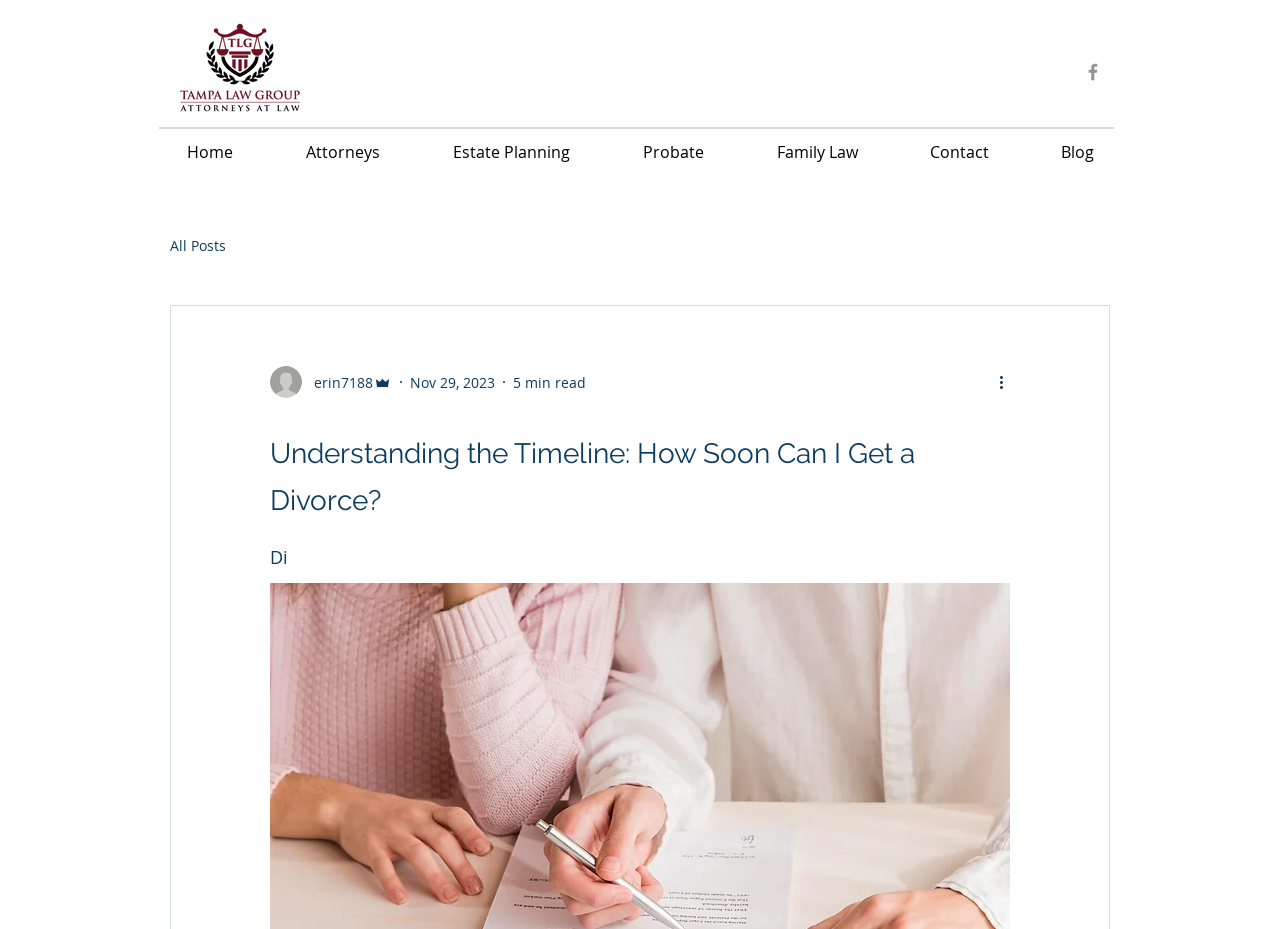Locate the bounding box coordinates of the item that should be clicked to fulfill the instruction: "View more actions on the blog post".

[0.778, 0.398, 0.797, 0.424]